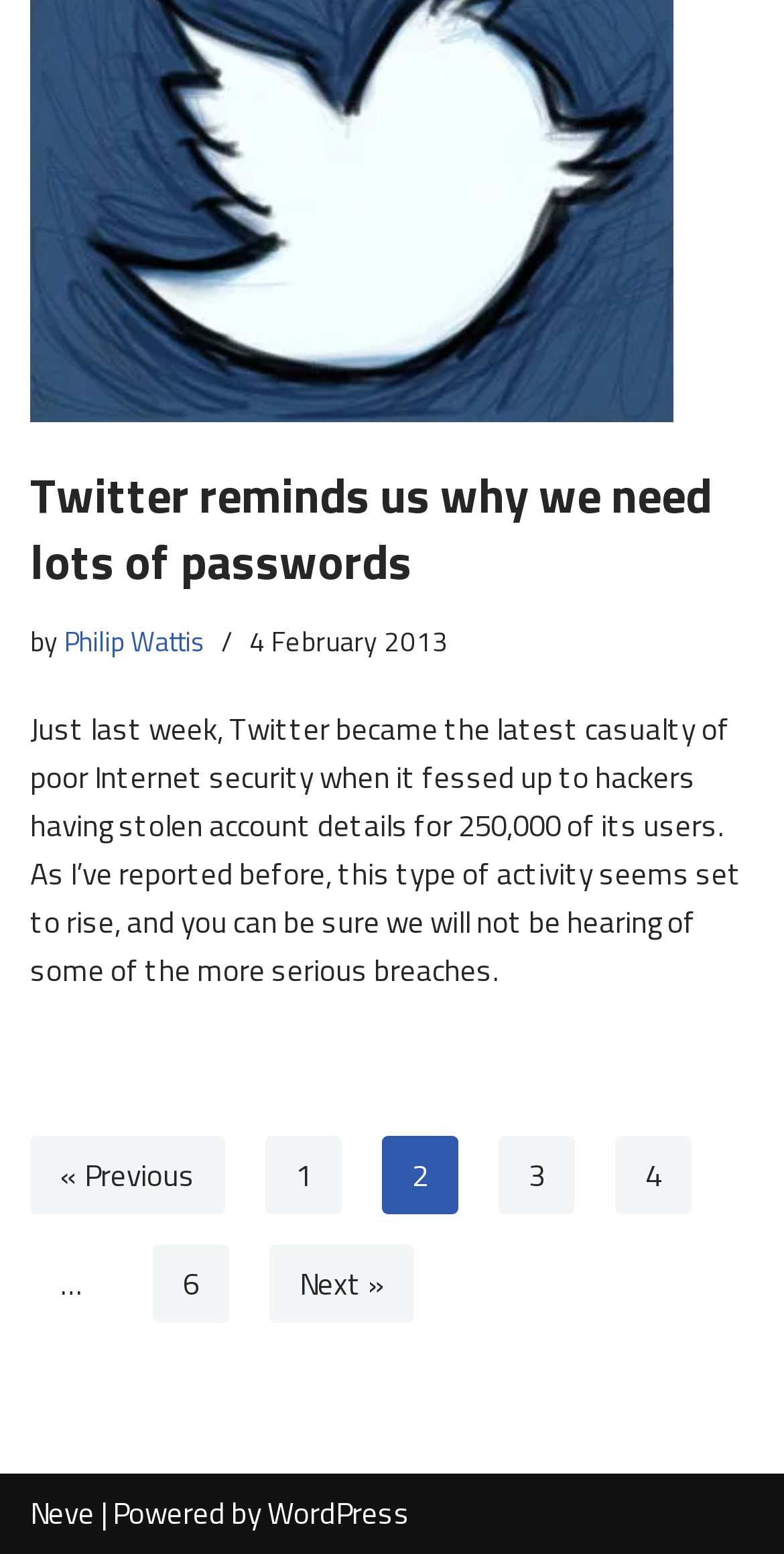Please predict the bounding box coordinates of the element's region where a click is necessary to complete the following instruction: "View page 3". The coordinates should be represented by four float numbers between 0 and 1, i.e., [left, top, right, bottom].

[0.636, 0.731, 0.733, 0.781]